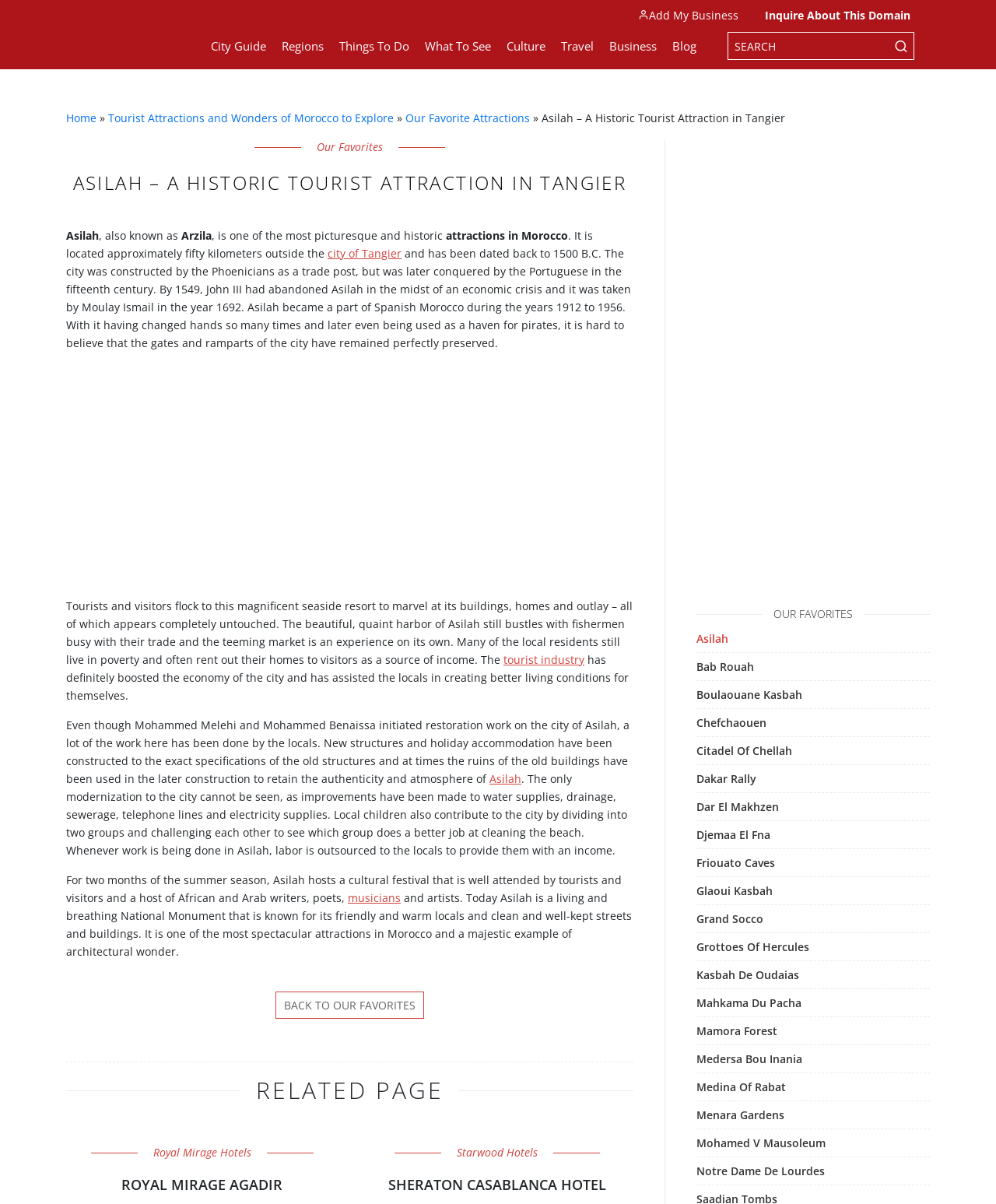Please reply to the following question using a single word or phrase: 
In which year was Asilah taken by Moulay Ismail?

1692